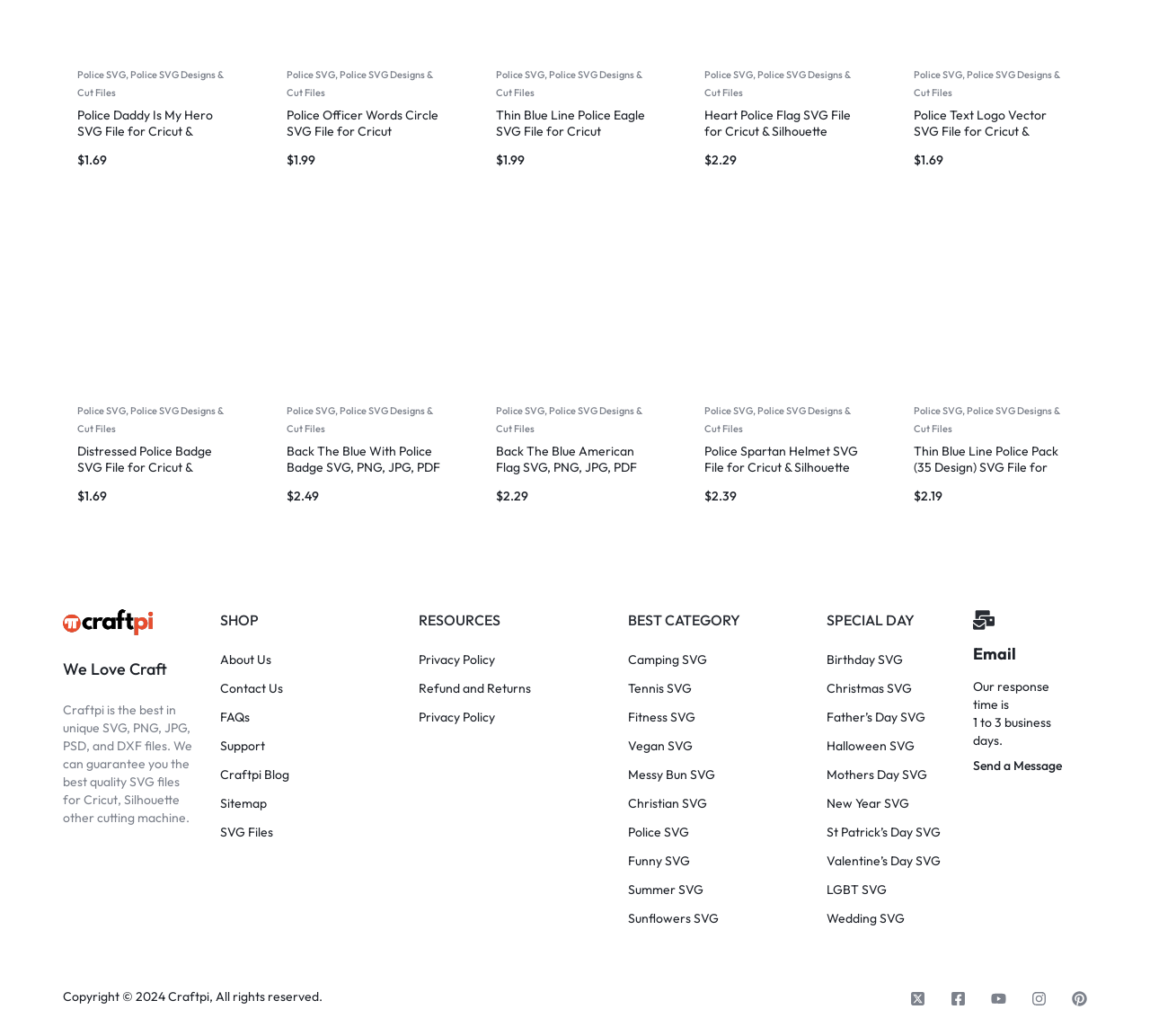Based on the image, provide a detailed response to the question:
What is the name of the website?

At the bottom of the webpage, I can see a heading that says 'We Love Craft', which suggests that this is the name of the website.